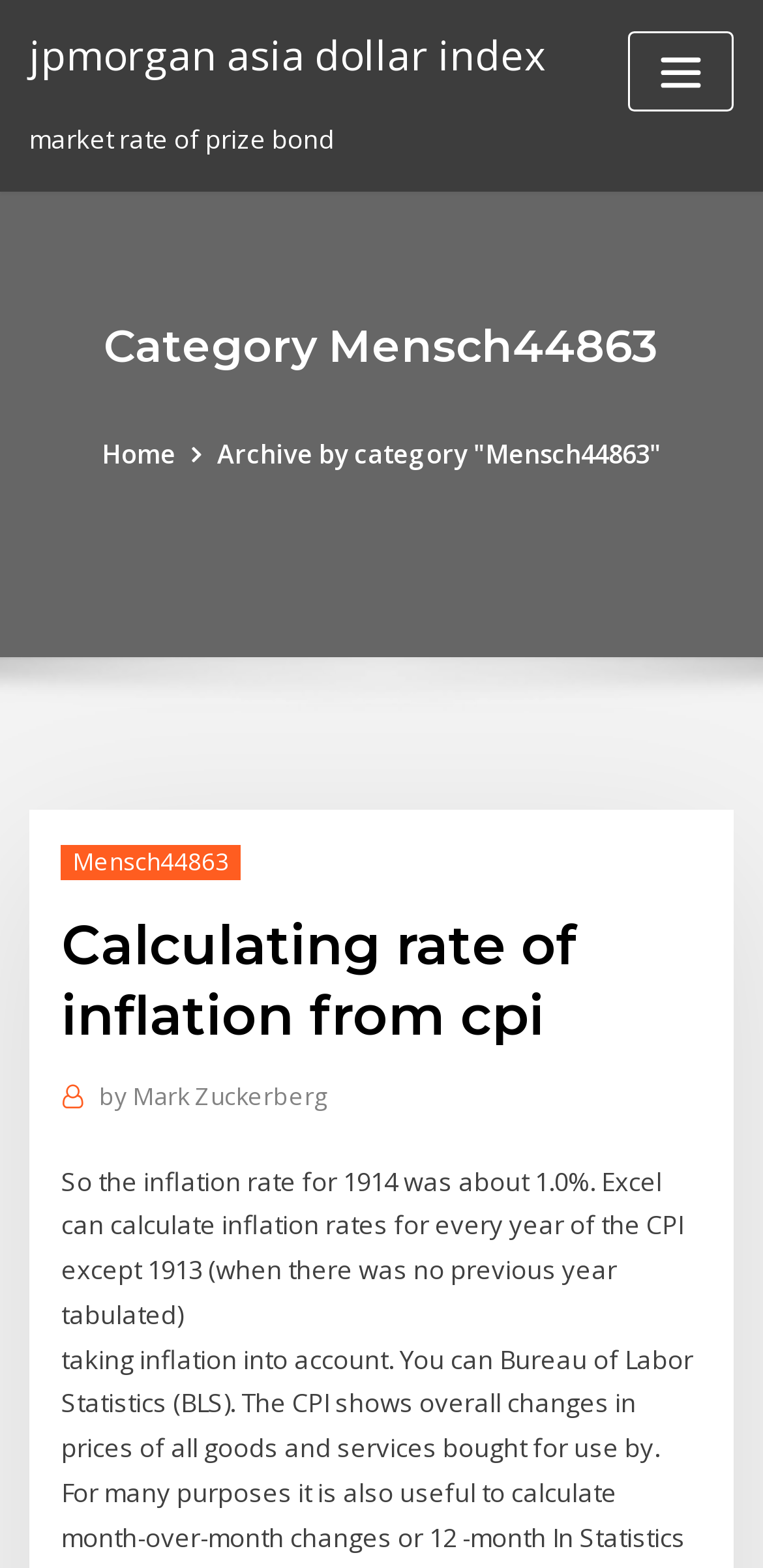With reference to the screenshot, provide a detailed response to the question below:
What is the topic of the webpage?

I determined the topic by looking at the heading element with the text 'Calculating rate of inflation from cpi' which suggests that the webpage is about calculating the rate of inflation.